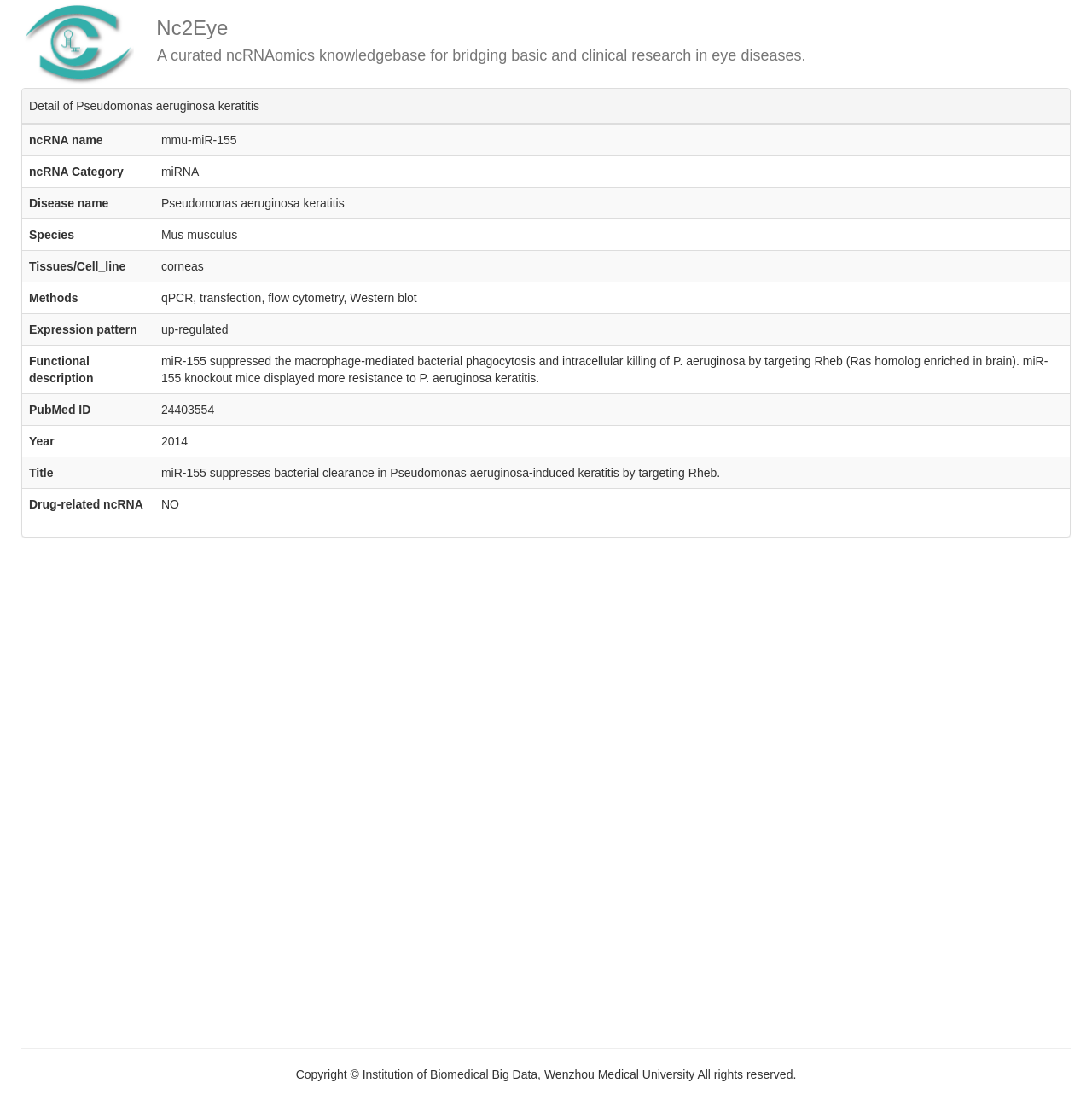What is the title of the study?
Look at the screenshot and respond with a single word or phrase.

miR-155 suppresses bacterial clearance in Pseudomonas aeruginosa-induced keratitis by targeting Rheb.